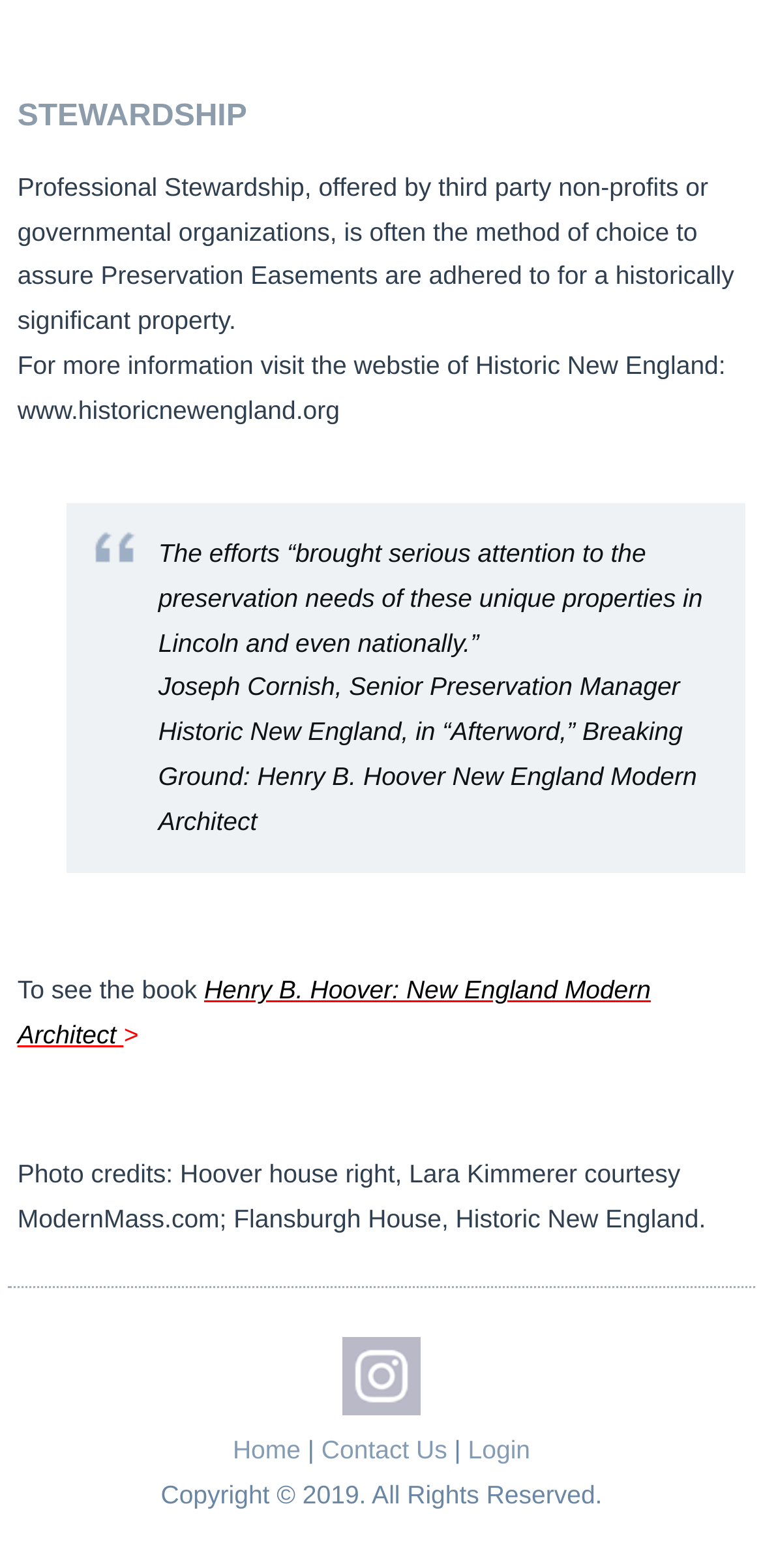Please reply with a single word or brief phrase to the question: 
Who is the Senior Preservation Manager of Historic New England?

Joseph Cornish